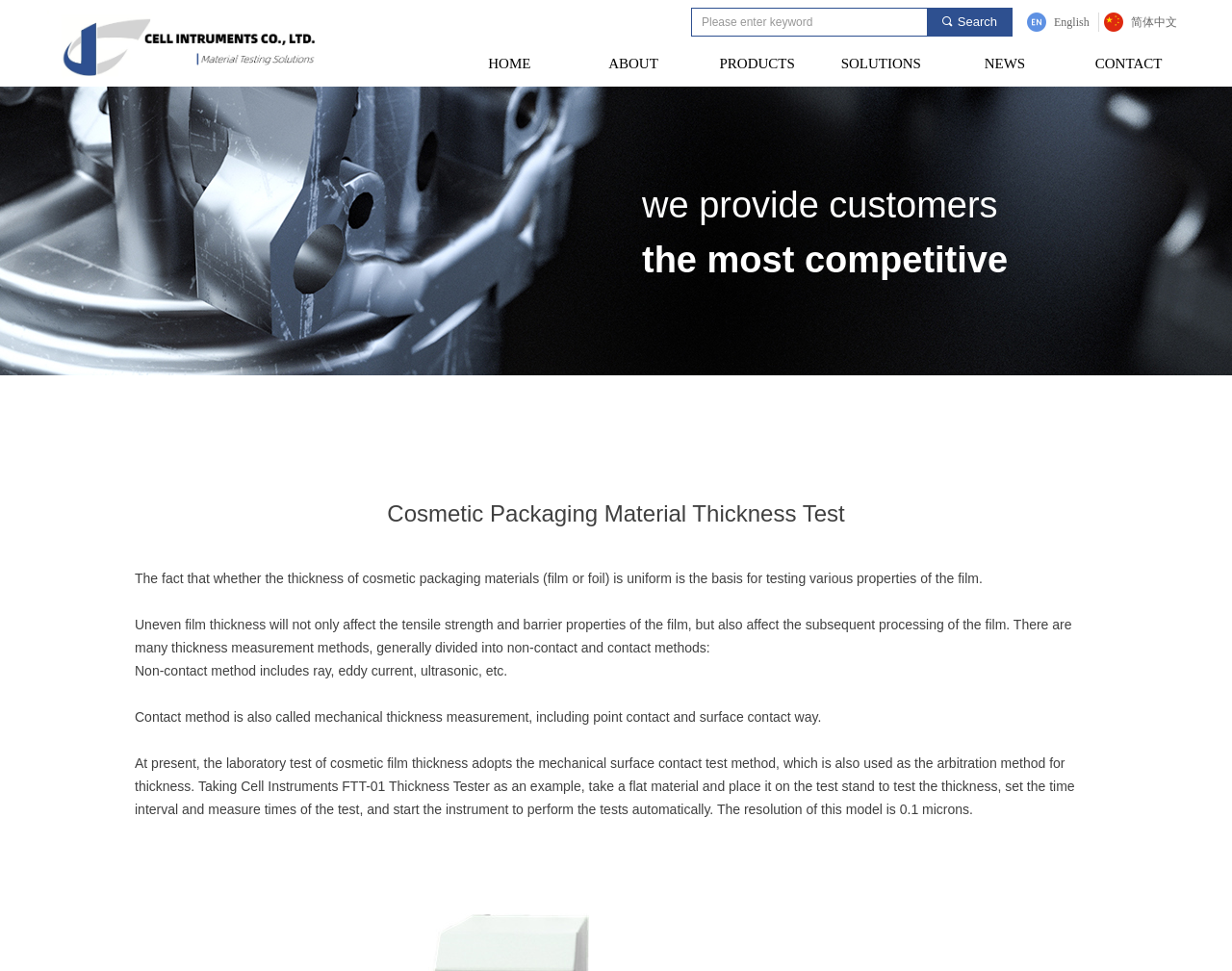Find the bounding box coordinates corresponding to the UI element with the description: "끠 Search". The coordinates should be formatted as [left, top, right, bottom], with values as floats between 0 and 1.

[0.752, 0.009, 0.821, 0.037]